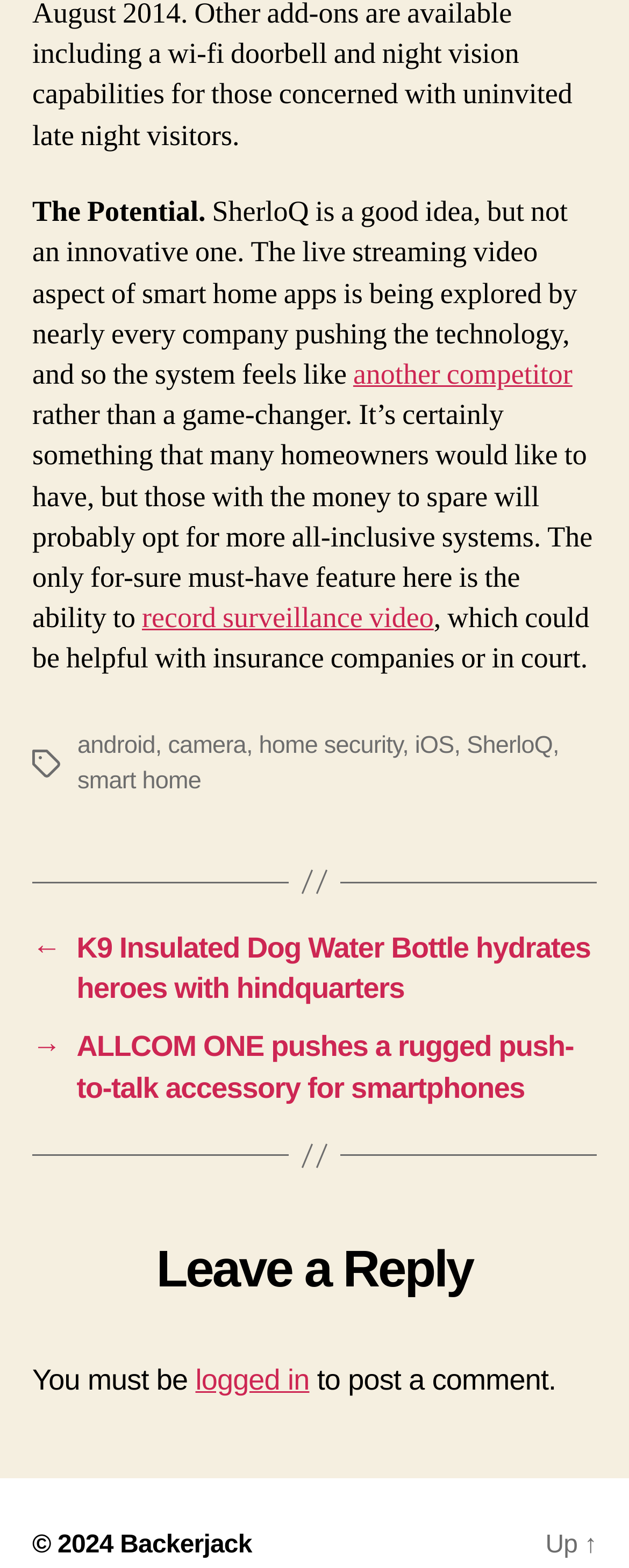Locate the UI element described by home security and provide its bounding box coordinates. Use the format (top-left x, top-left y, bottom-right x, bottom-right y) with all values as floating point numbers between 0 and 1.

[0.411, 0.466, 0.64, 0.484]